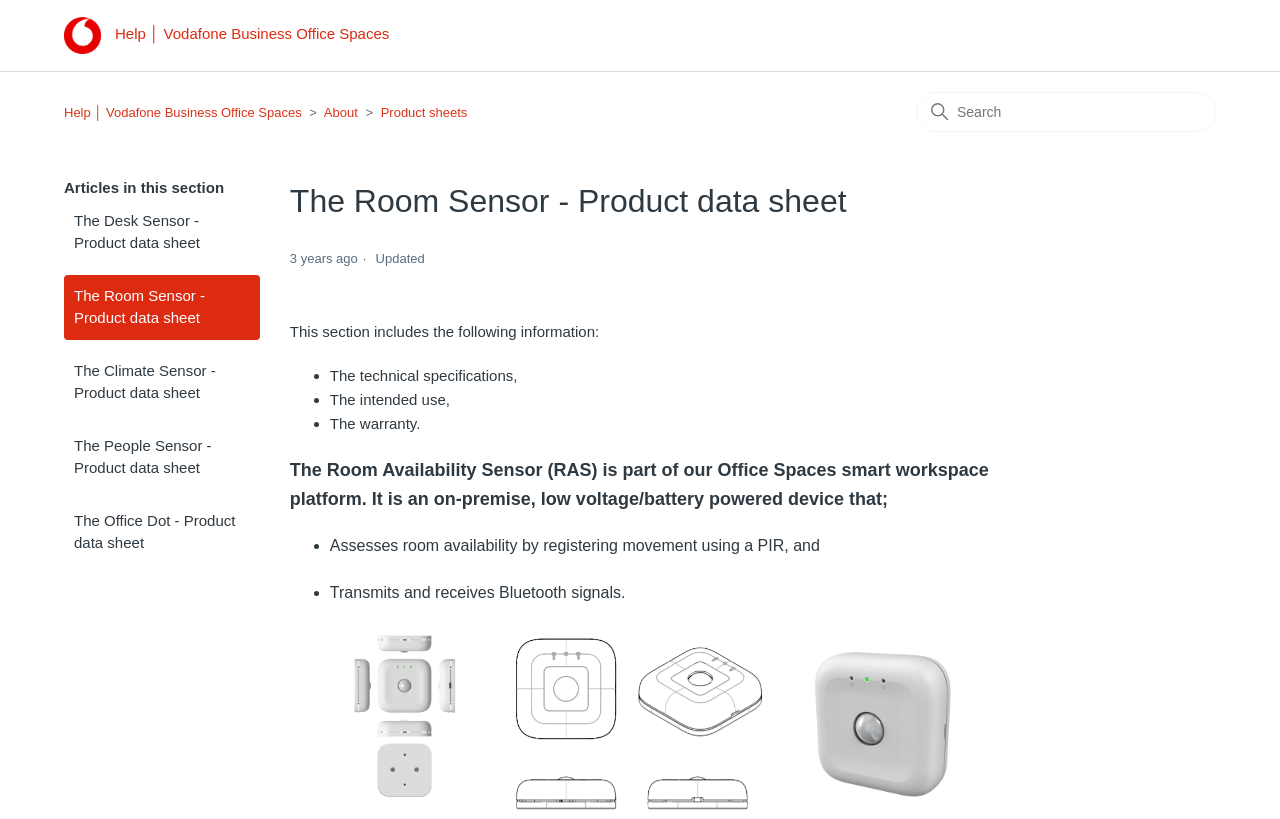Find the bounding box coordinates for the element that must be clicked to complete the instruction: "search for product data sheets". The coordinates should be four float numbers between 0 and 1, indicated as [left, top, right, bottom].

[0.716, 0.112, 0.95, 0.161]